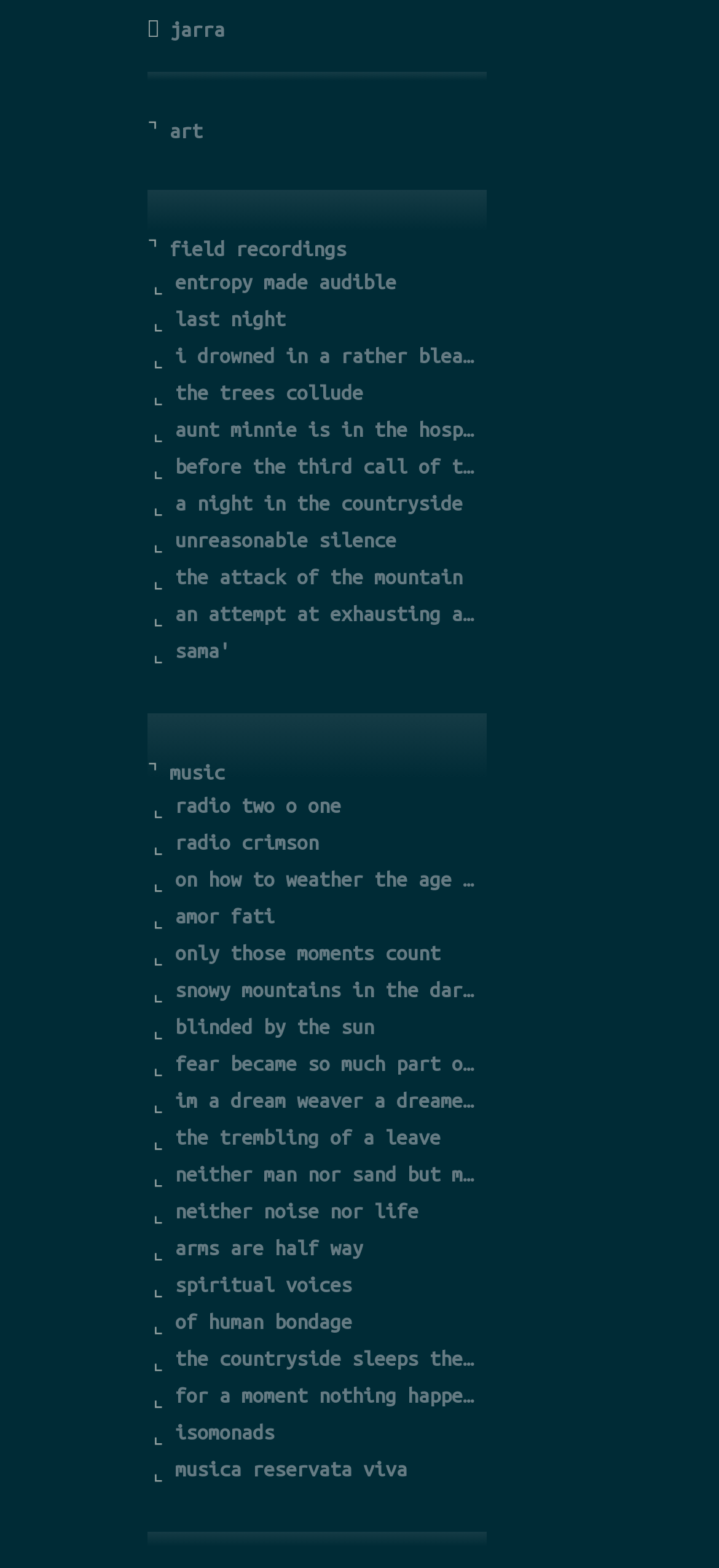Please identify the bounding box coordinates of the element on the webpage that should be clicked to follow this instruction: "click on jarra". The bounding box coordinates should be given as four float numbers between 0 and 1, formatted as [left, top, right, bottom].

[0.236, 0.012, 0.313, 0.026]